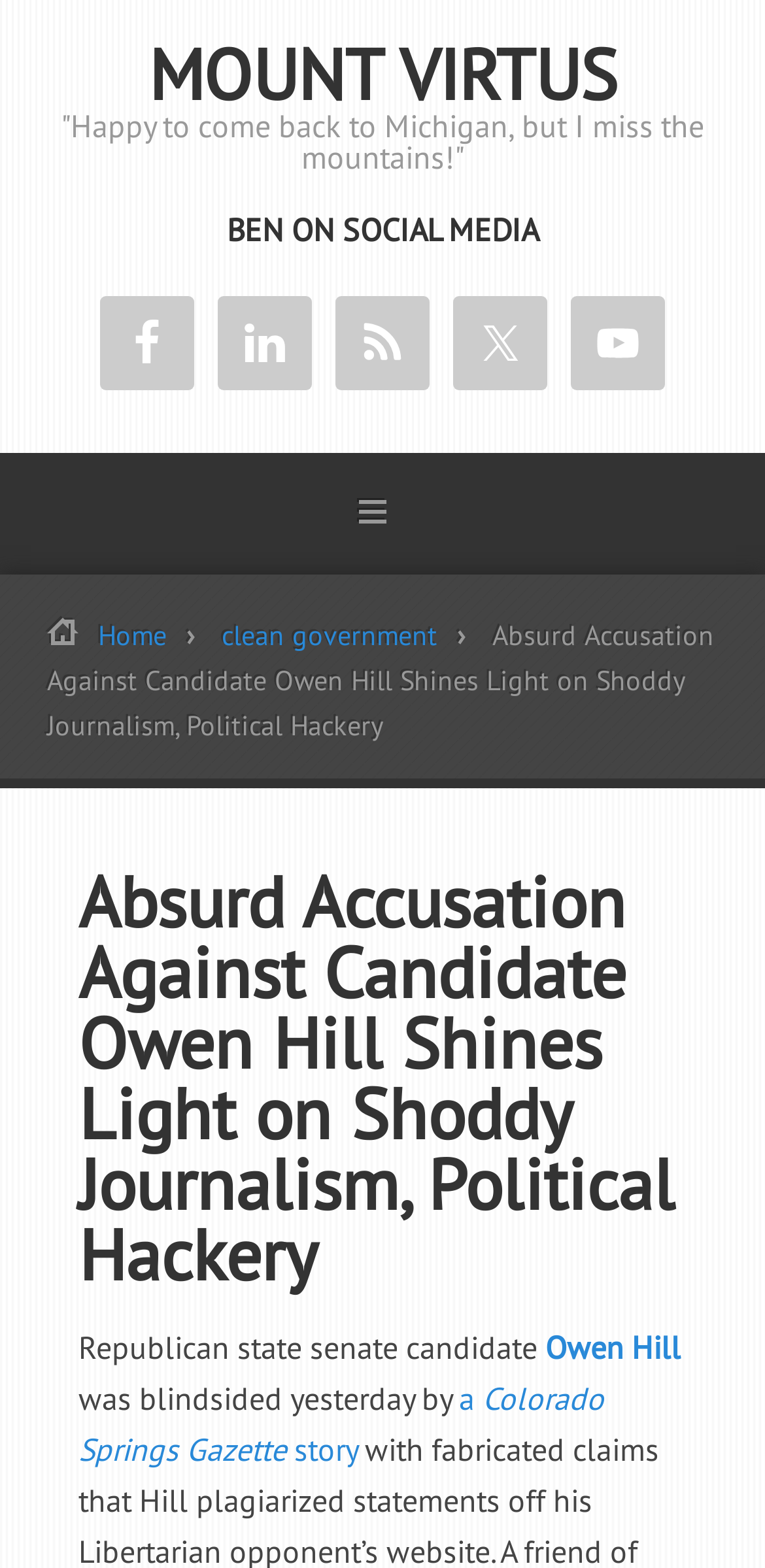What is the quote mentioned on the webpage?
Please answer the question as detailed as possible.

I found the answer by looking at the text content of the webpage, specifically the quote 'Happy to come back to Michigan, but I miss the mountains!' which is mentioned as a standalone sentence.